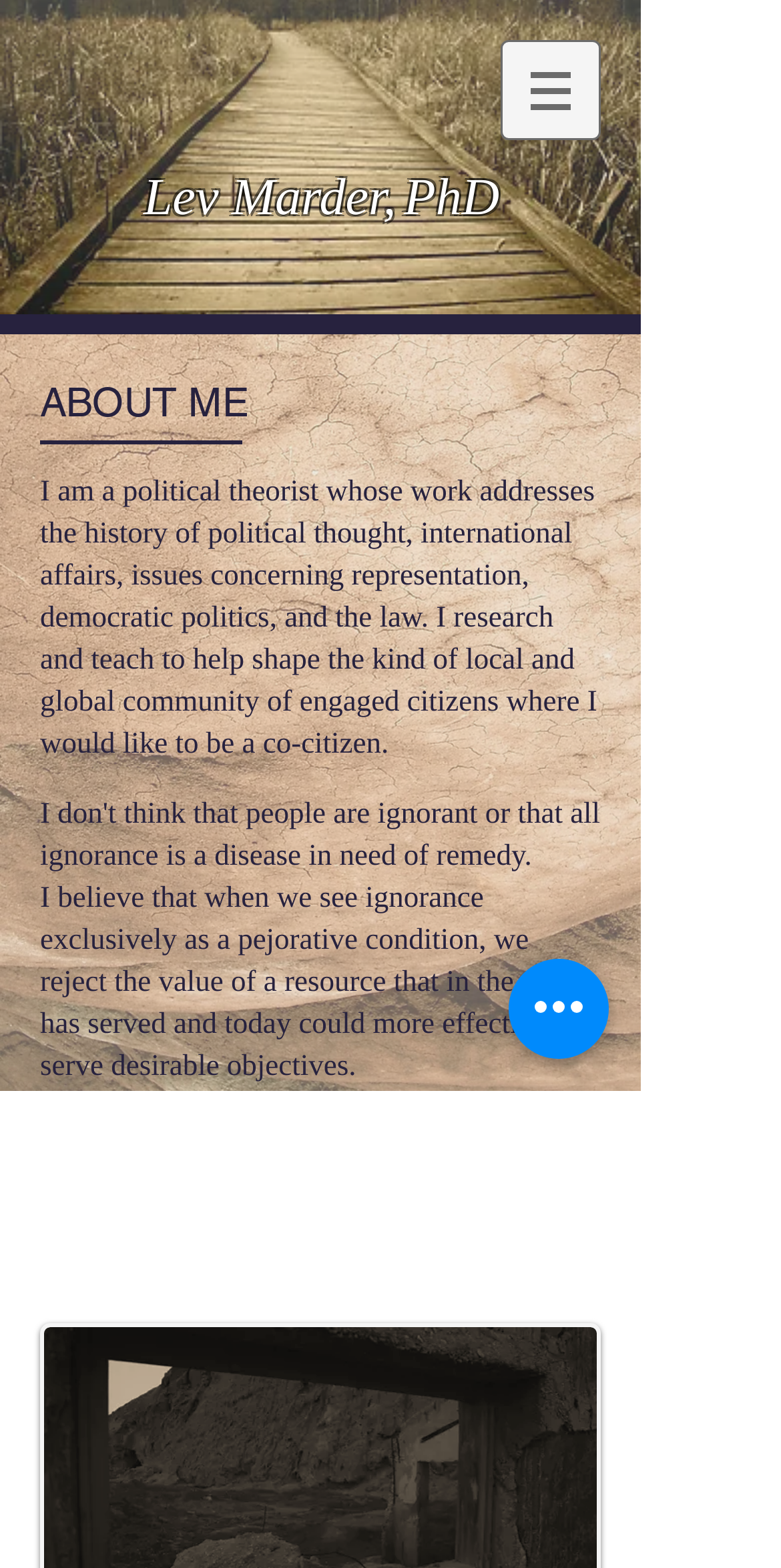Create a detailed summary of all the visual and textual information on the webpage.

The webpage is about Lev Marder, a political scientist, and features his profile. At the top, there is a heading with his name, "Lev Marder, PhD", which is also a link. Below this heading, there is a navigation menu labeled "Site" with a button that has a popup menu, accompanied by a small image. 

To the left of the navigation menu, there is a larger heading "ABOUT ME" followed by a paragraph of text that describes Lev Marder's work and research interests. The text explains that he is a political theorist who focuses on the history of political thought, international affairs, representation, democratic politics, and the law, with the goal of shaping a community of engaged citizens.

At the bottom right of the page, there is a button labeled "Quick actions". Overall, the webpage has a simple and clean layout, with a focus on presenting Lev Marder's profile and research interests.